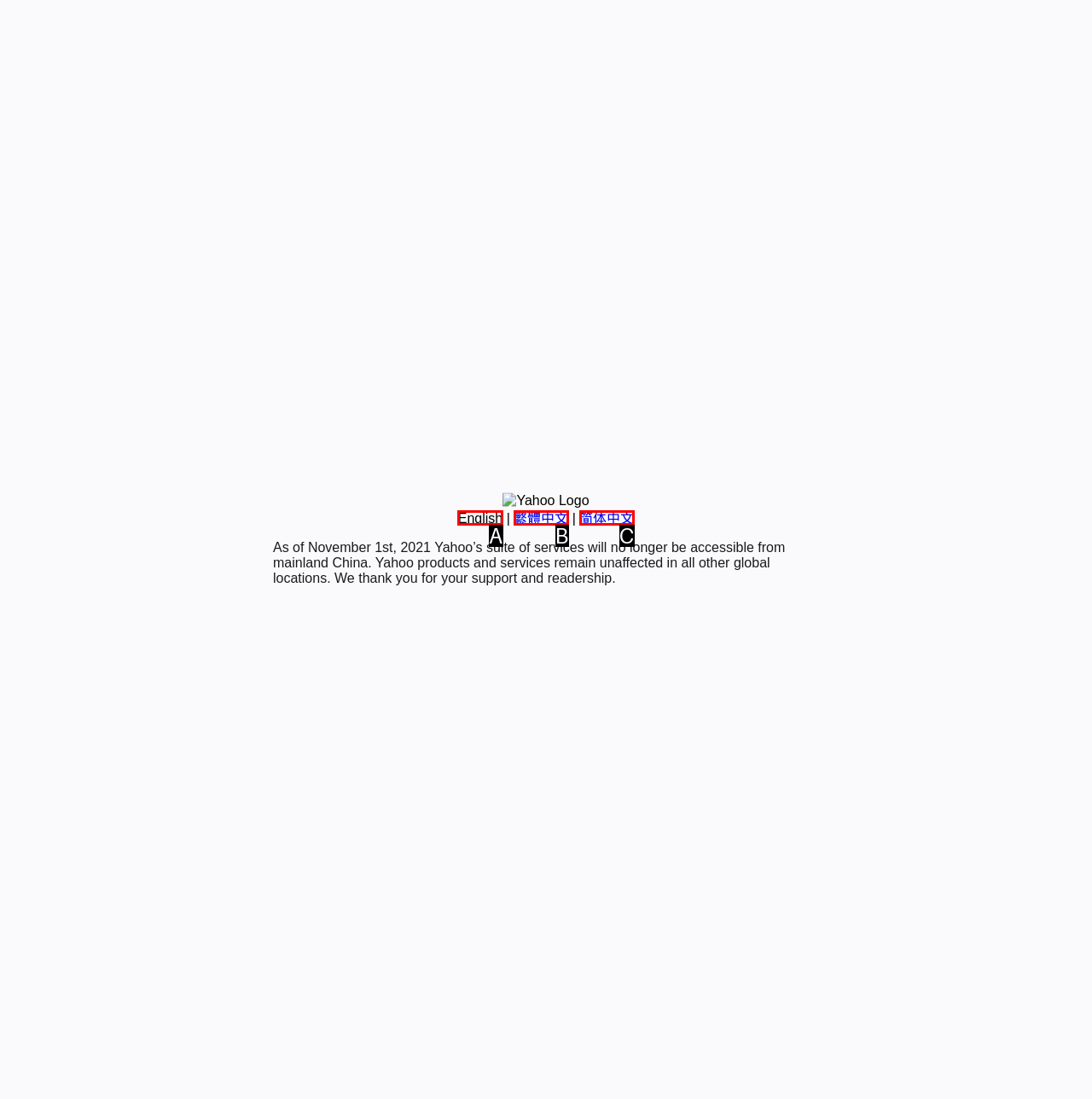Given the description: English, identify the HTML element that corresponds to it. Respond with the letter of the correct option.

A